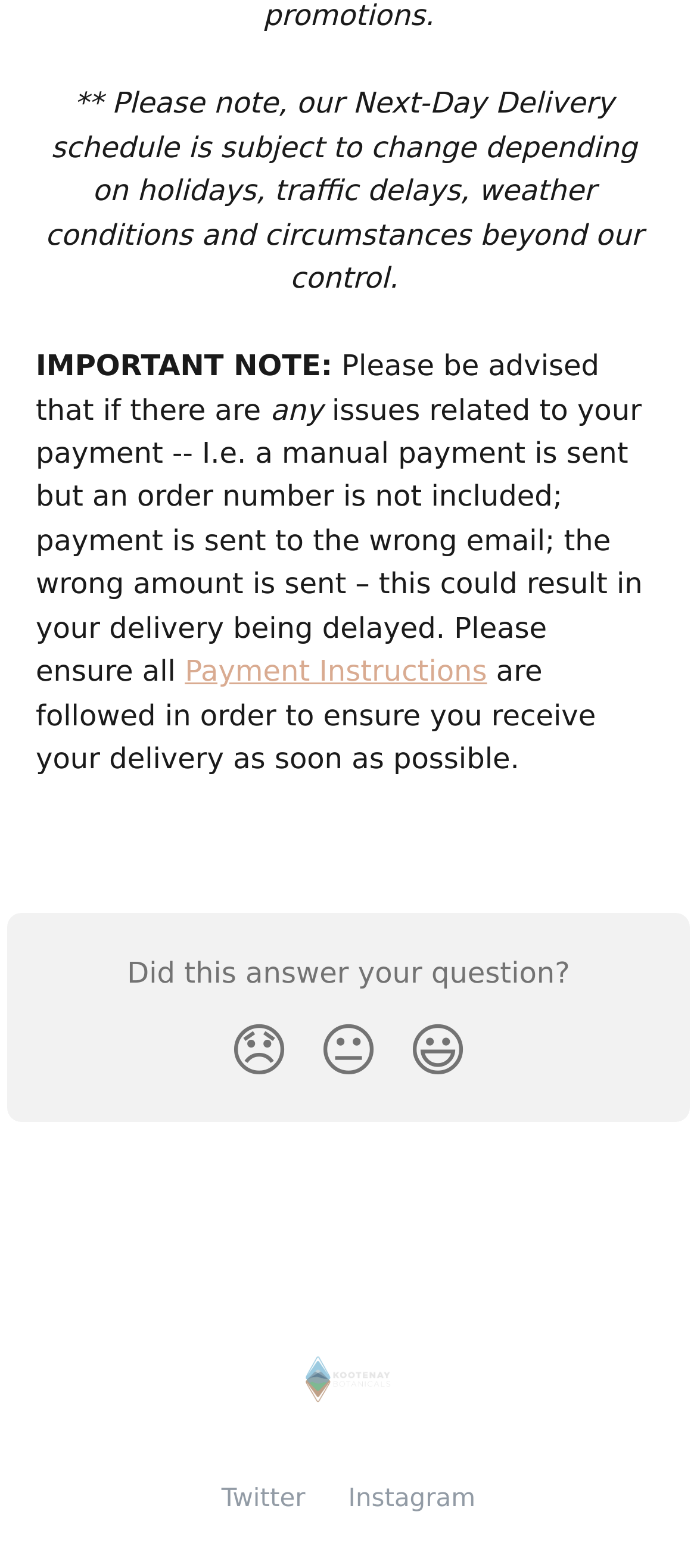Examine the image and give a thorough answer to the following question:
What is the warning about next-day delivery?

The warning is mentioned at the top of the page, stating that the next-day delivery schedule is subject to change due to various factors such as holidays, traffic delays, weather conditions, and circumstances beyond their control.